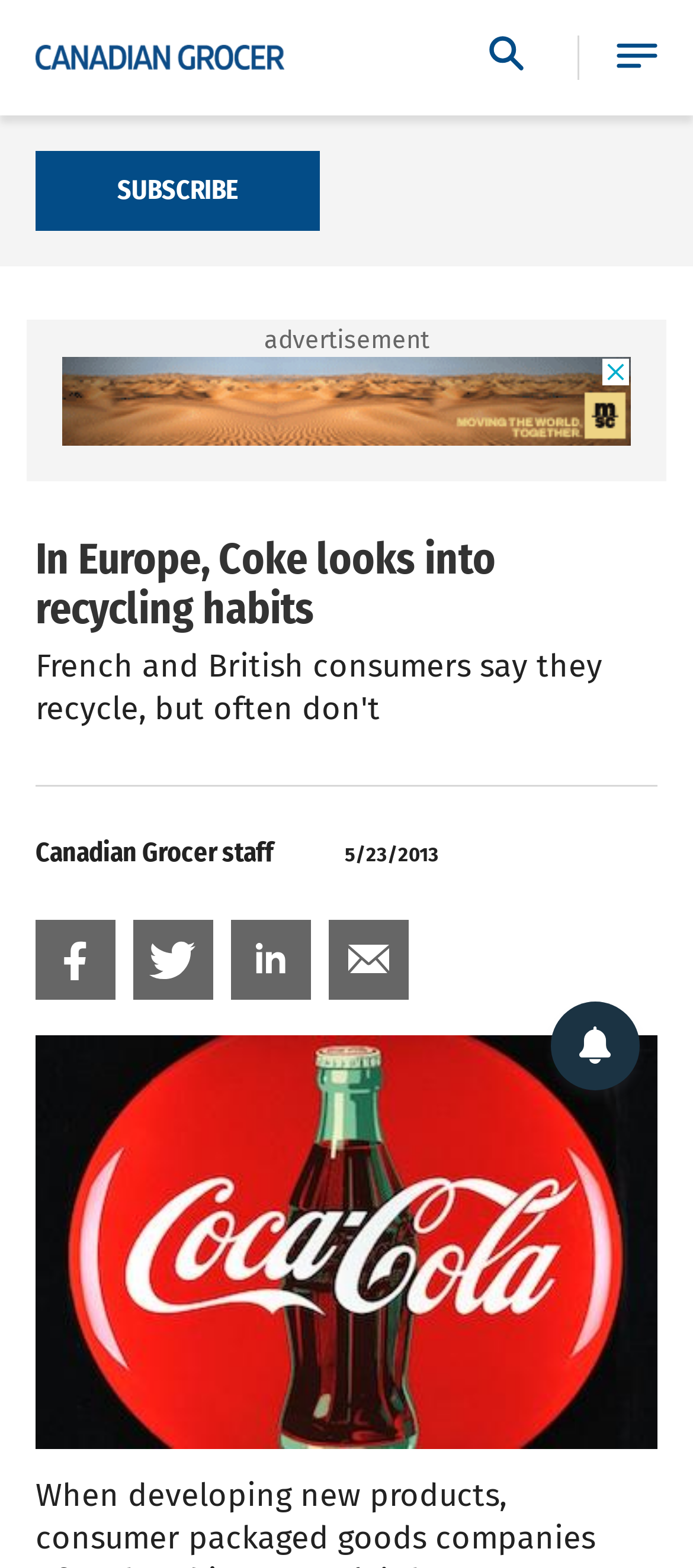What is the author of the article?
Examine the screenshot and reply with a single word or phrase.

Canadian Grocer staff